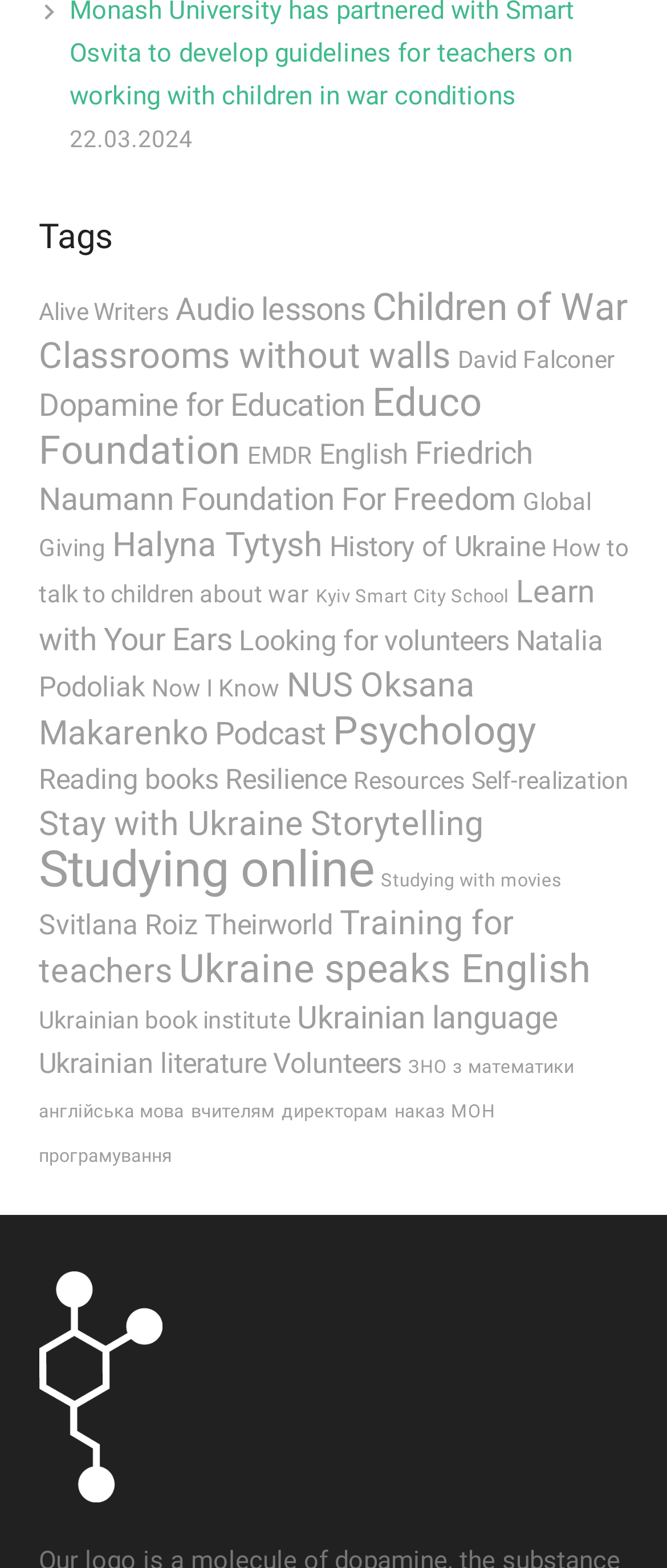Identify the bounding box coordinates for the element that needs to be clicked to fulfill this instruction: "Sign up for the Tridion Newsletter". Provide the coordinates in the format of four float numbers between 0 and 1: [left, top, right, bottom].

None